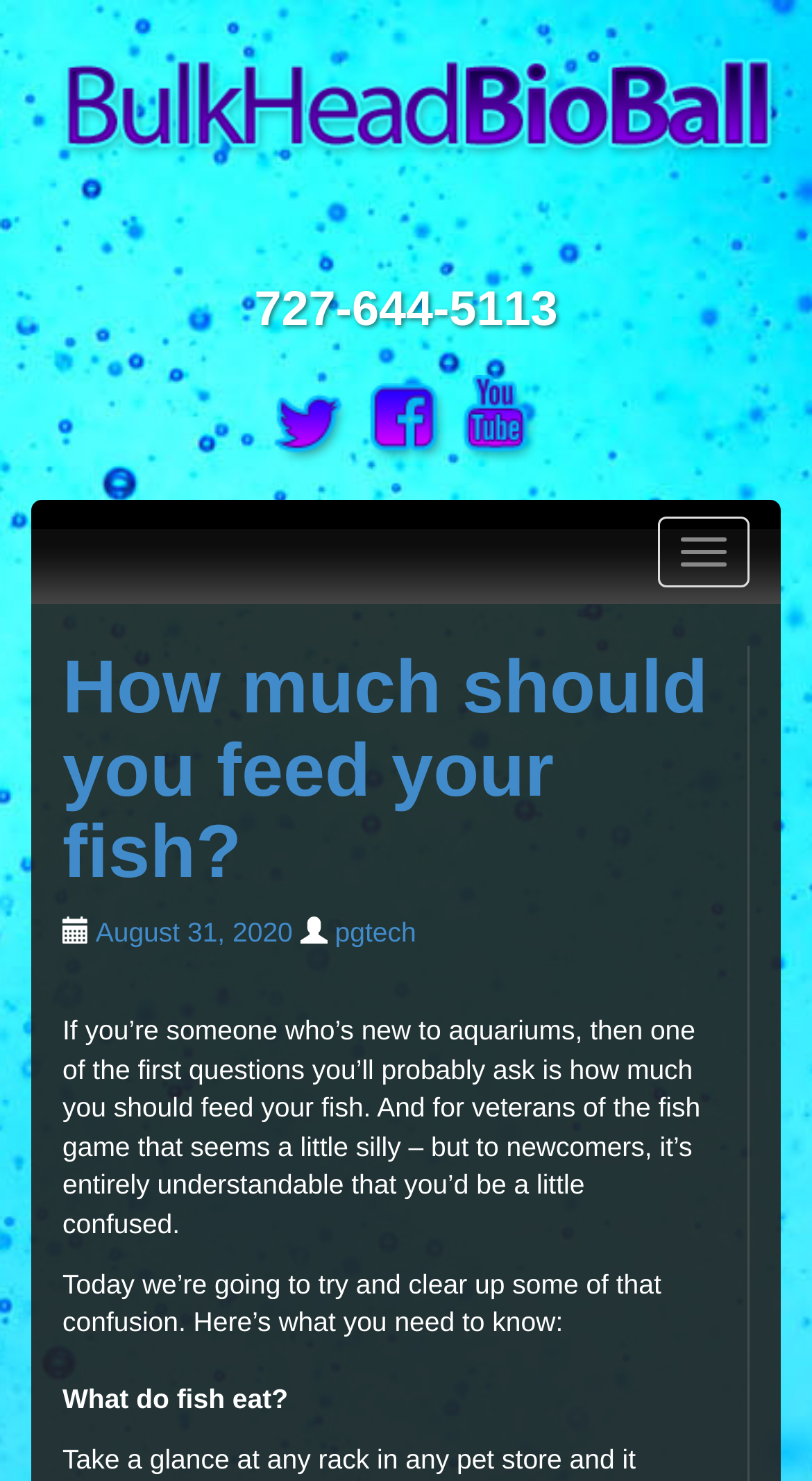Reply to the question with a single word or phrase:
What is the topic of the article?

Feeding fish